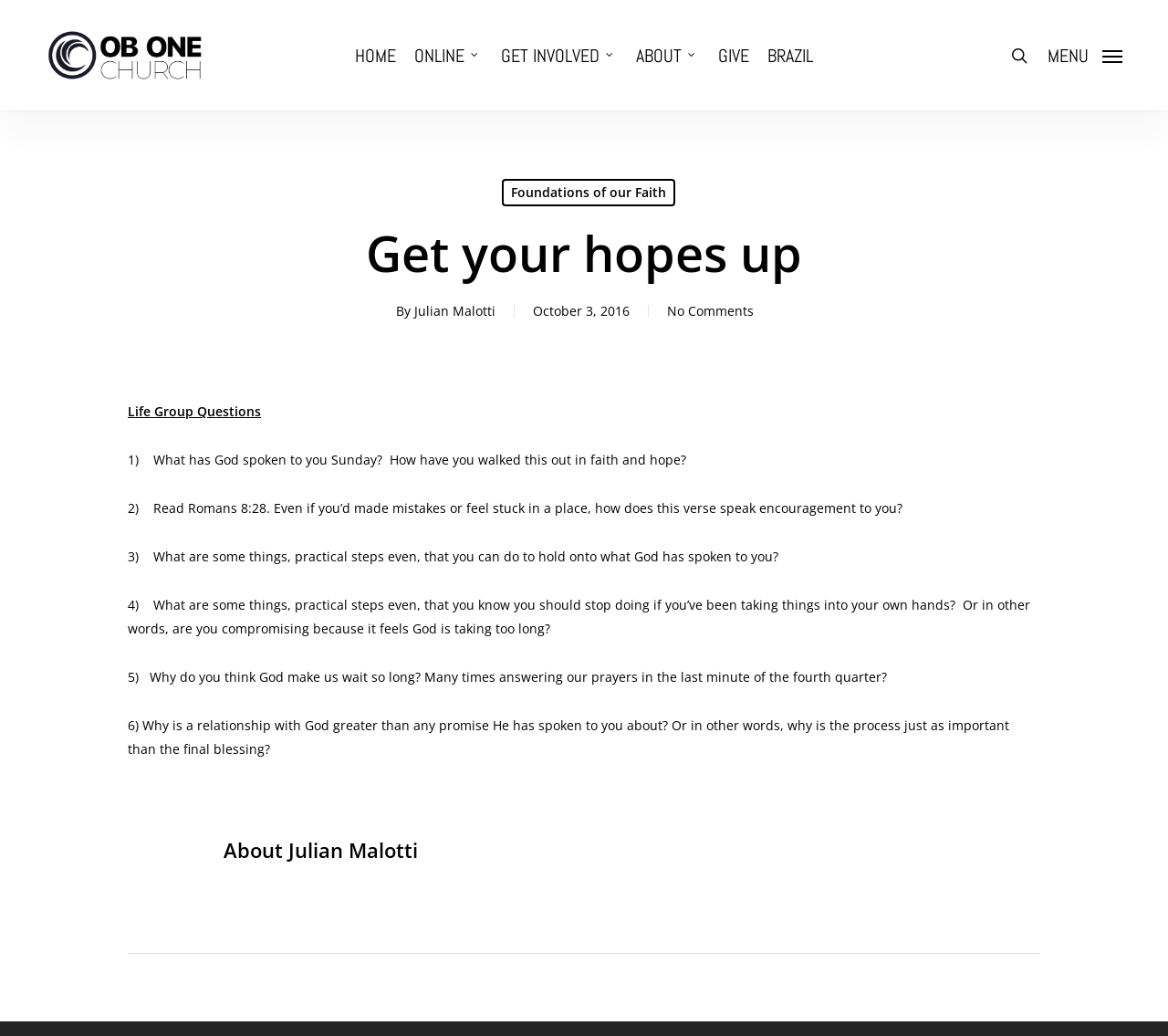Using the description "alt="OB One Church"", predict the bounding box of the relevant HTML element.

[0.039, 0.025, 0.176, 0.082]